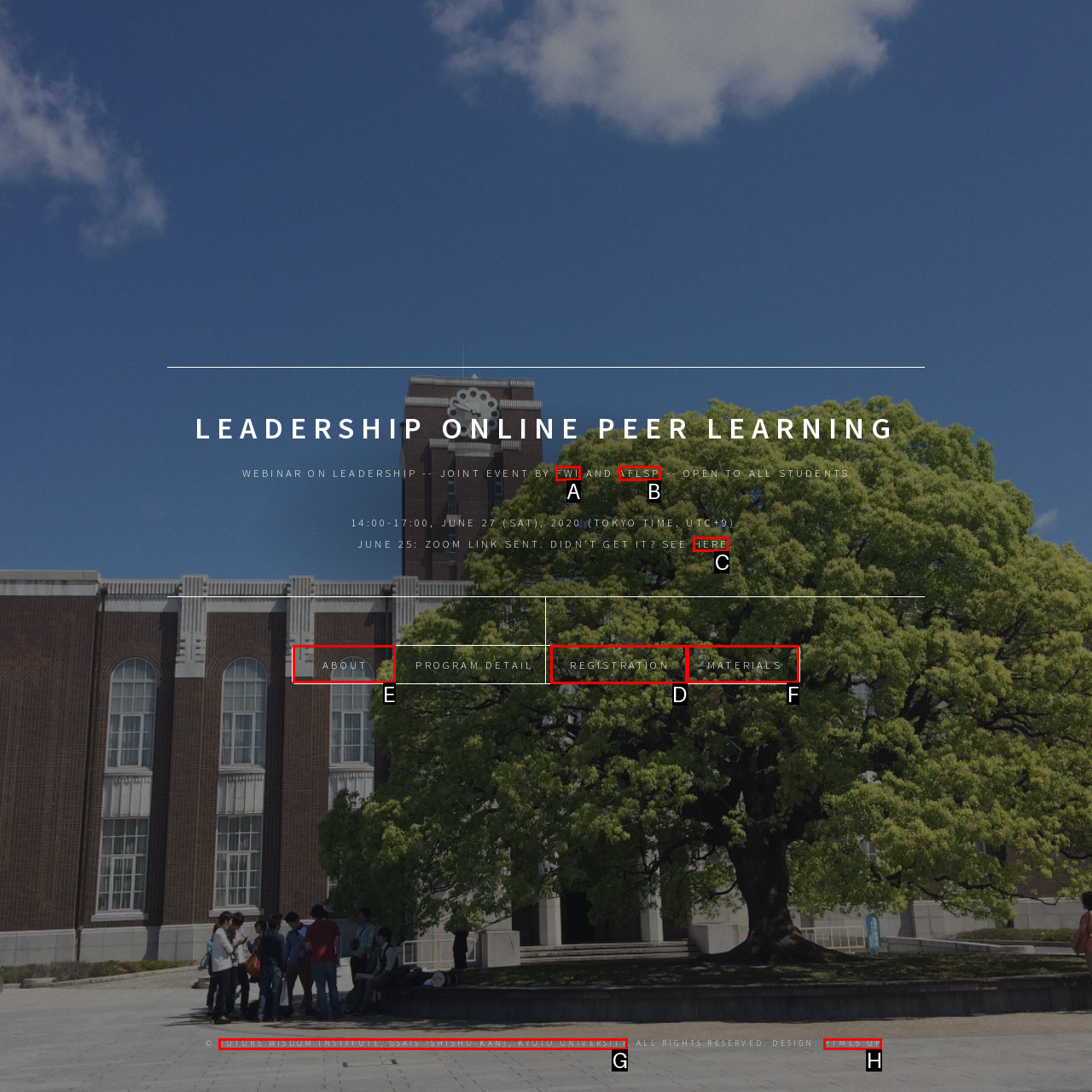Determine the letter of the element you should click to carry out the task: Click on the link to register for the webinar
Answer with the letter from the given choices.

D